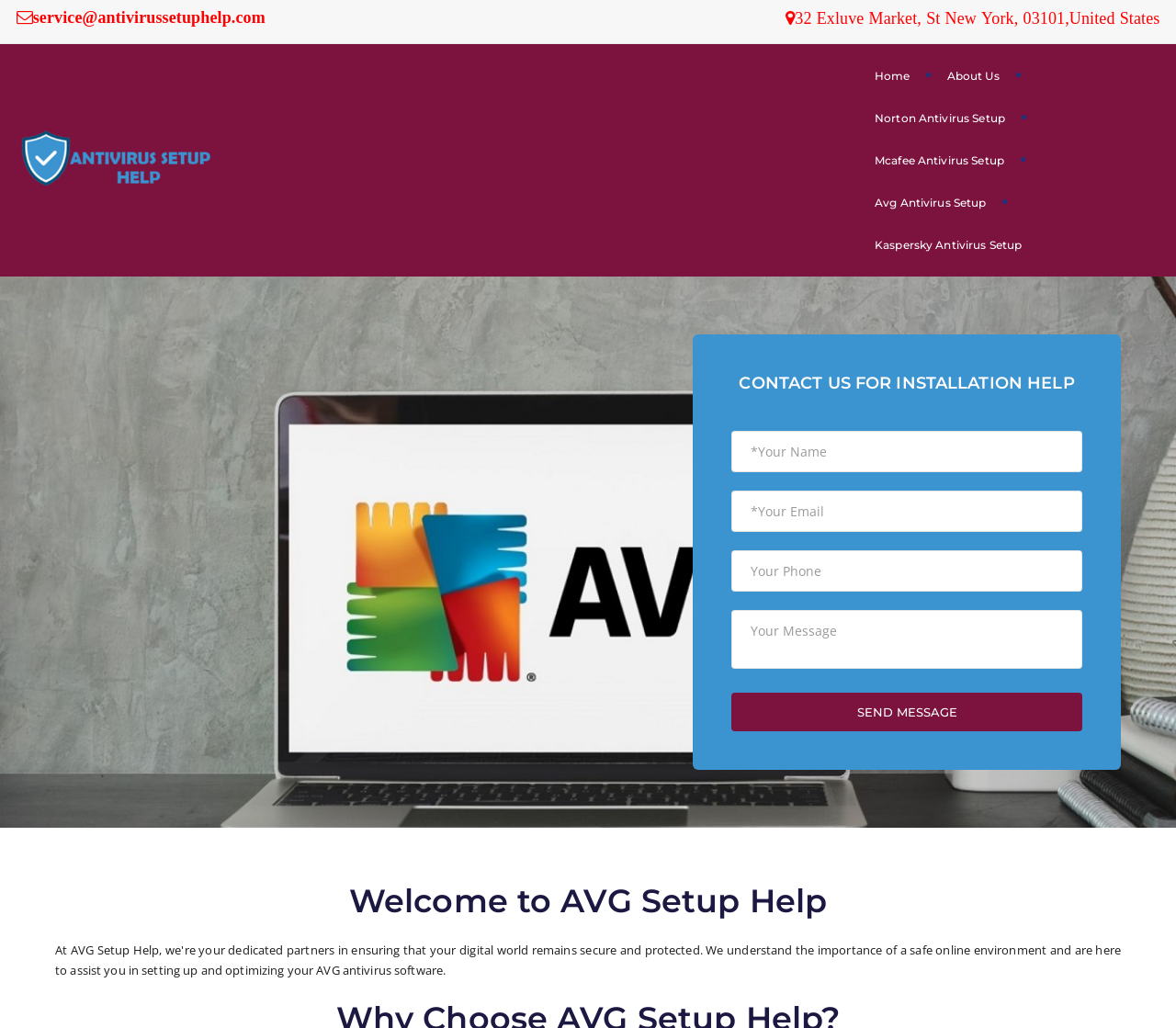Could you provide the bounding box coordinates for the portion of the screen to click to complete this instruction: "send a message"?

[0.622, 0.533, 0.92, 0.57]